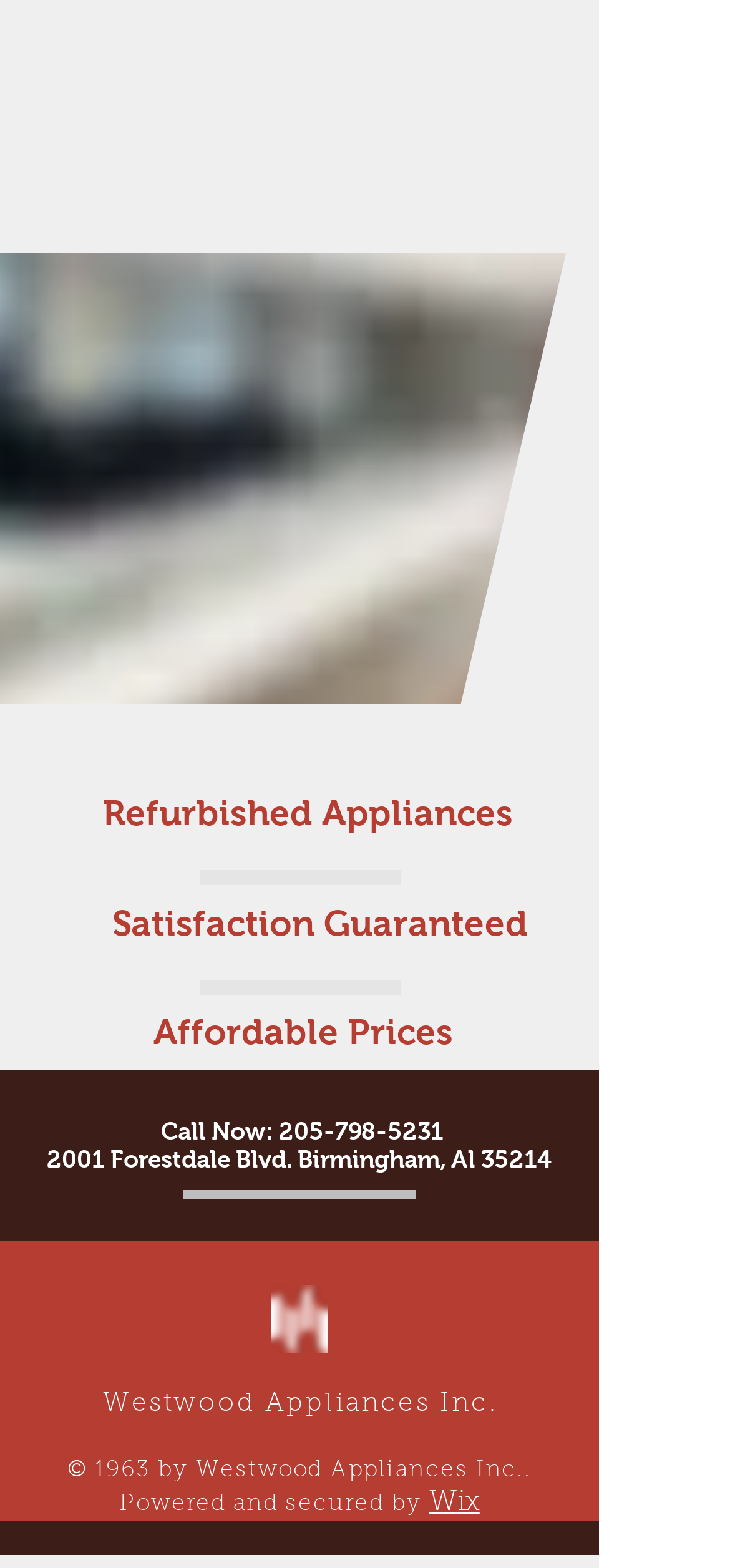Give the bounding box coordinates for the element described by: "205-798-5231".

[0.382, 0.713, 0.608, 0.731]